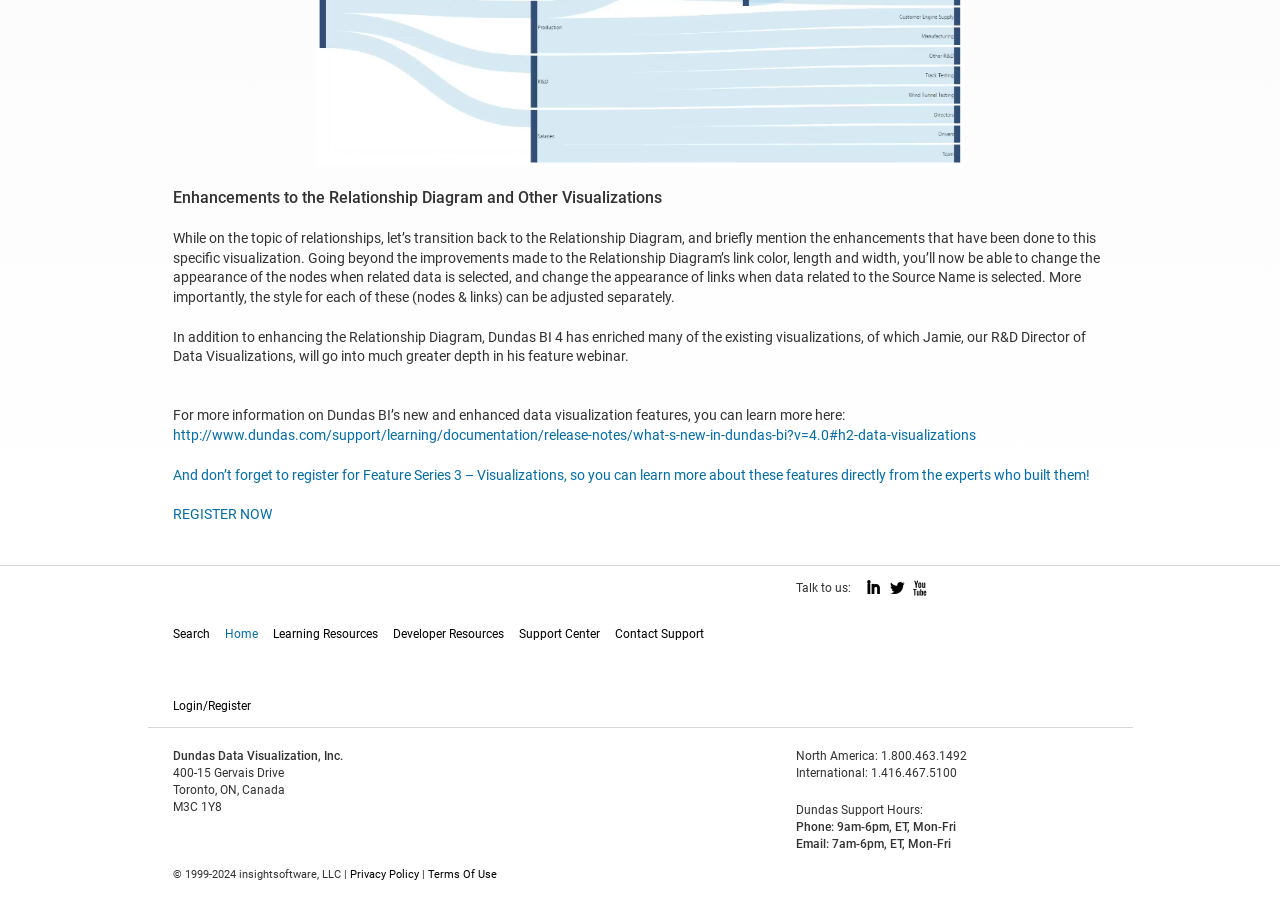Identify the bounding box coordinates of the region that should be clicked to execute the following instruction: "Explore the 'Products' section".

None